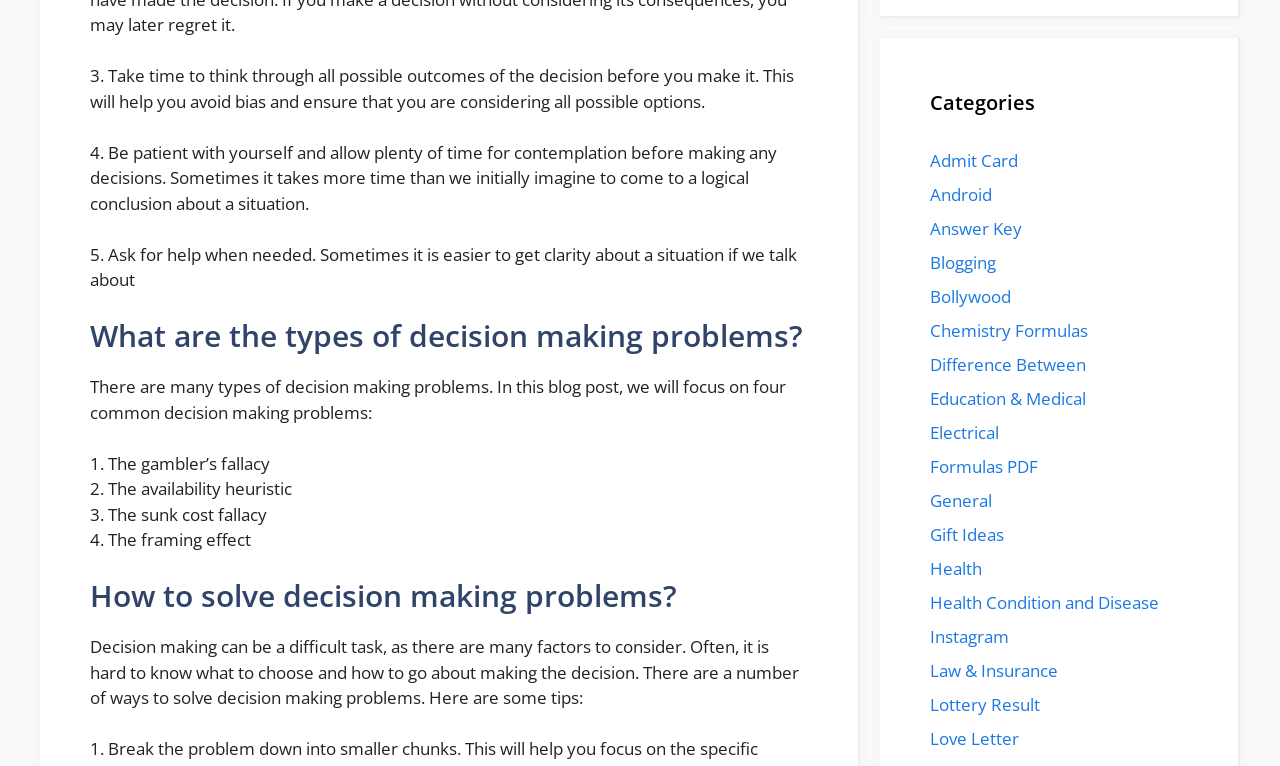Please indicate the bounding box coordinates for the clickable area to complete the following task: "Click on 'Lottery Result'". The coordinates should be specified as four float numbers between 0 and 1, i.e., [left, top, right, bottom].

[0.727, 0.905, 0.812, 0.935]